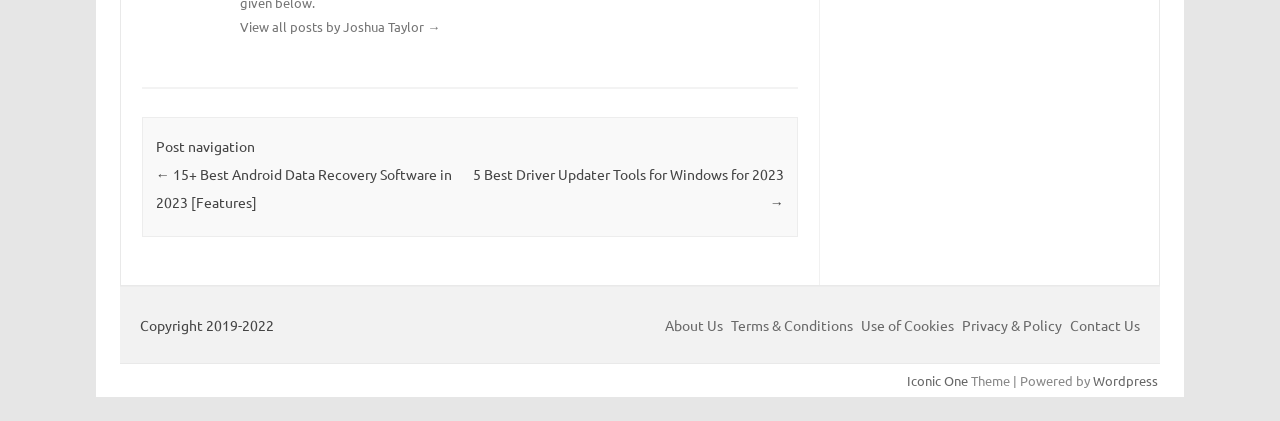What is the topic of the previous post? Examine the screenshot and reply using just one word or a brief phrase.

Android Data Recovery Software